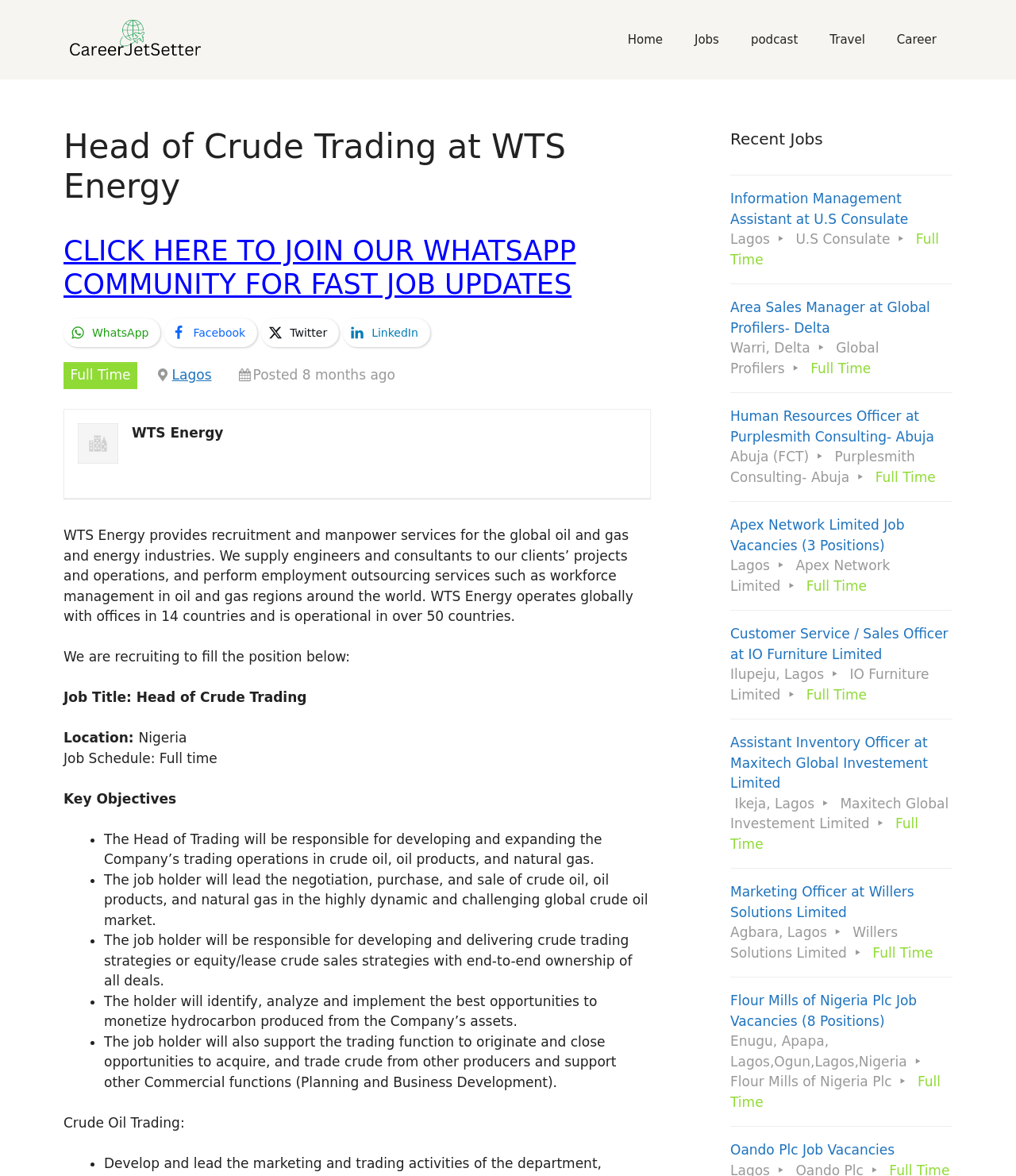Identify the bounding box for the given UI element using the description provided. Coordinates should be in the format (top-left x, top-left y, bottom-right x, bottom-right y) and must be between 0 and 1. Here is the description: Facebook

[0.162, 0.271, 0.253, 0.295]